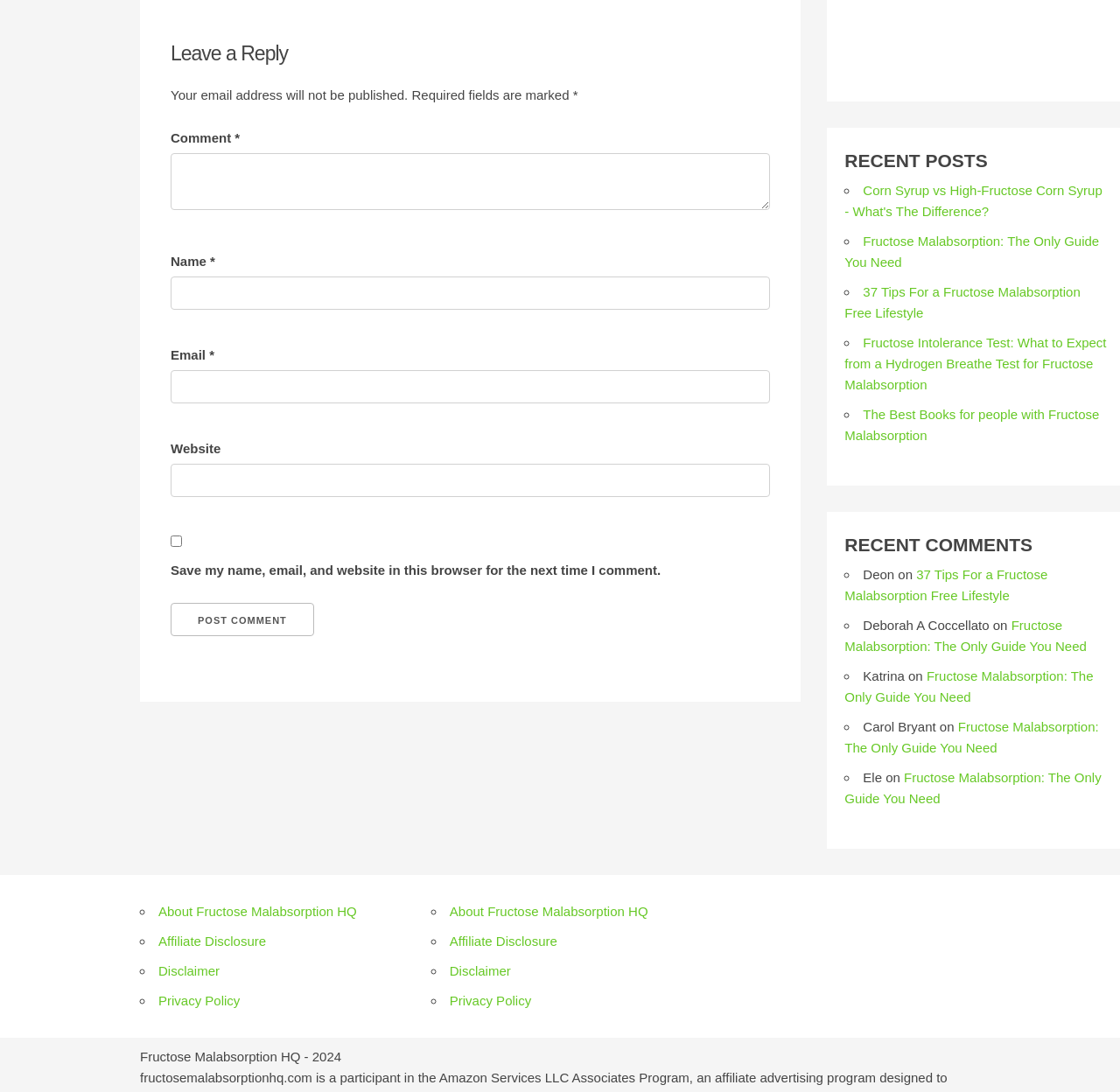Locate the bounding box coordinates of the clickable area needed to fulfill the instruction: "Read recent posts".

[0.754, 0.133, 0.989, 0.155]